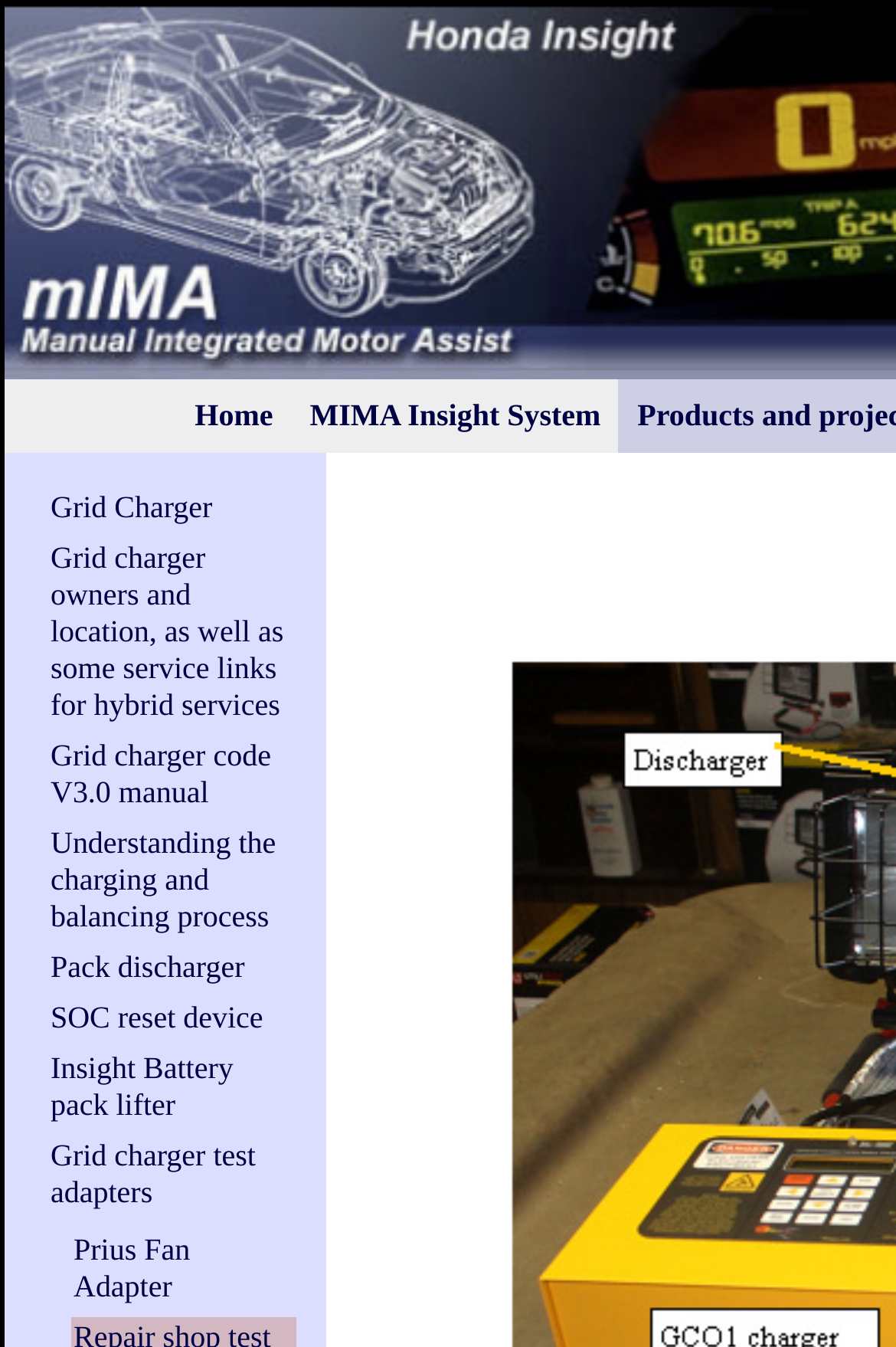Please identify the bounding box coordinates of the area that needs to be clicked to follow this instruction: "Read Grid charger code V3.0 manual".

[0.056, 0.548, 0.302, 0.601]